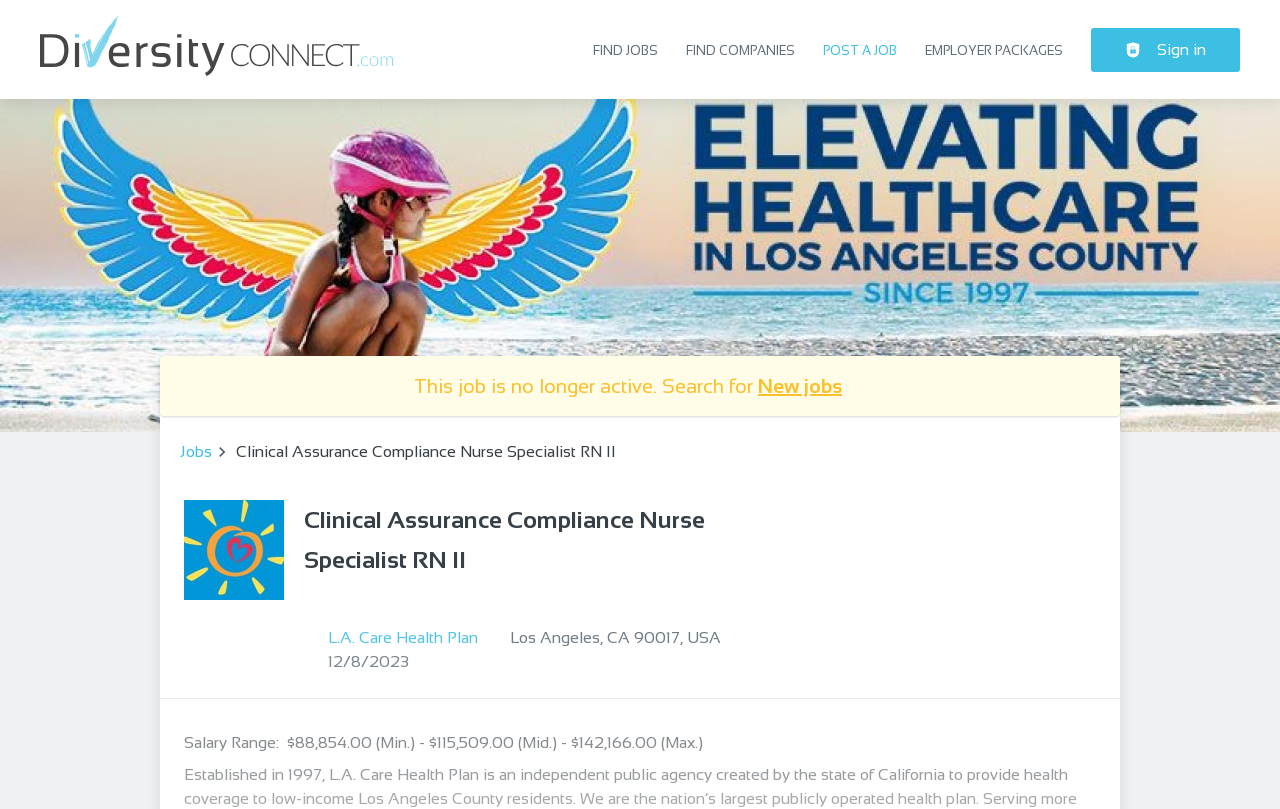Articulate a detailed summary of the webpage's content and design.

This webpage is a job posting for a Clinical Assurance Compliance Nurse Specialist RN II position at L.A. Care Health Plan, located in Los Angeles, CA 90017, USA. At the top left corner, there is a logo of DiversityConnect.com, accompanied by a link to the website. 

On the top navigation bar, there are four links: "FIND JOBS", "FIND COMPANIES", "POST A JOB", and "EMPLOYER PACKAGES". On the top right corner, there is a "Sign in" link with a corresponding icon.

Below the navigation bar, there is a large banner image of L.A. Care Health Plan, spanning the entire width of the page. 

The main content of the job posting is divided into sections. The first section displays a message indicating that the job is no longer active, with a link to search for new jobs. 

Below this message, there is a breadcrumb navigation section, showing the job category "Jobs" and the job title "Clinical Assurance Compliance Nurse Specialist RN II". 

The job title is also displayed as a heading, accompanied by a bookmark button and an image of a company logo. The company name "L.A. Care Health Plan" is displayed as a link, along with the job location "Los Angeles, CA 90017, USA". 

The job posting also includes the publication date "12/8/2023" and a salary range of "$88,854.00 (Min.) - $115,509.00 (Mid.) - $142,166.00 (Max.)".